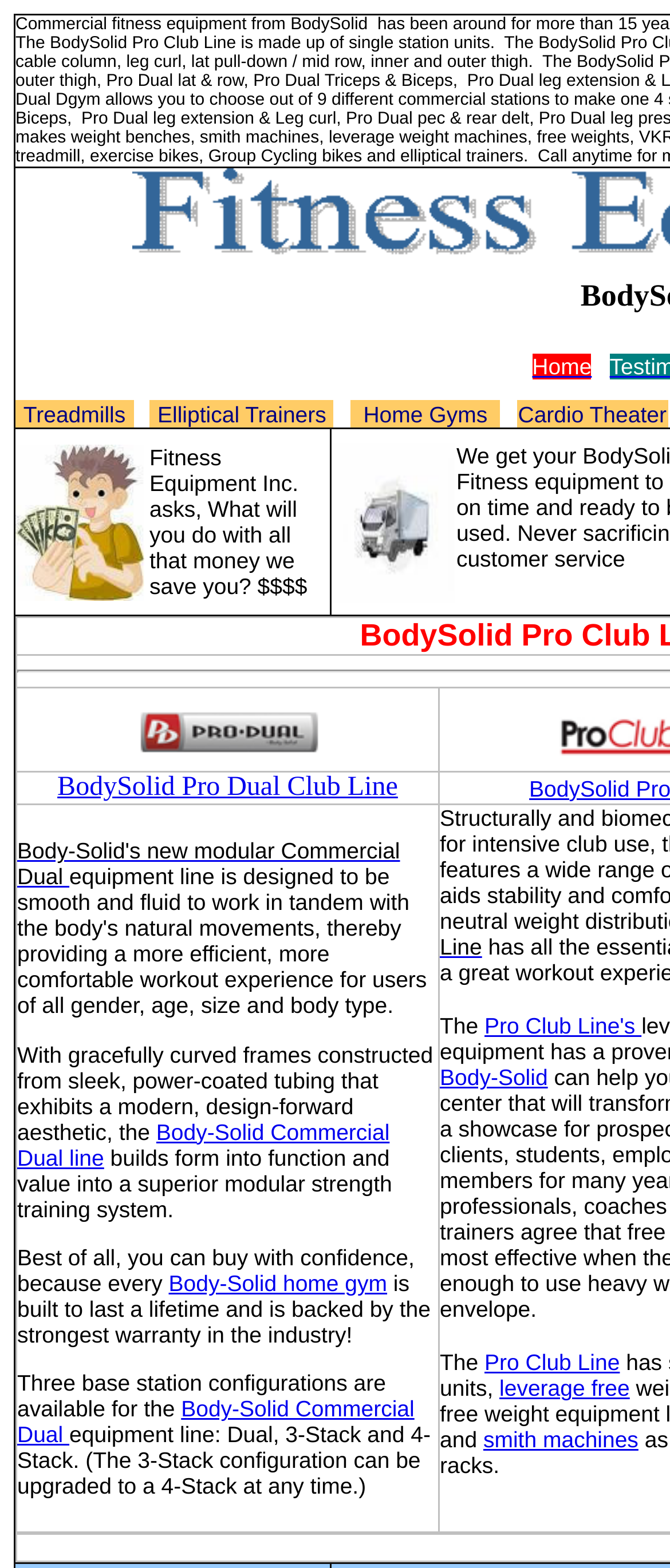Determine the bounding box coordinates for the region that must be clicked to execute the following instruction: "Click on Home".

[0.794, 0.225, 0.883, 0.242]